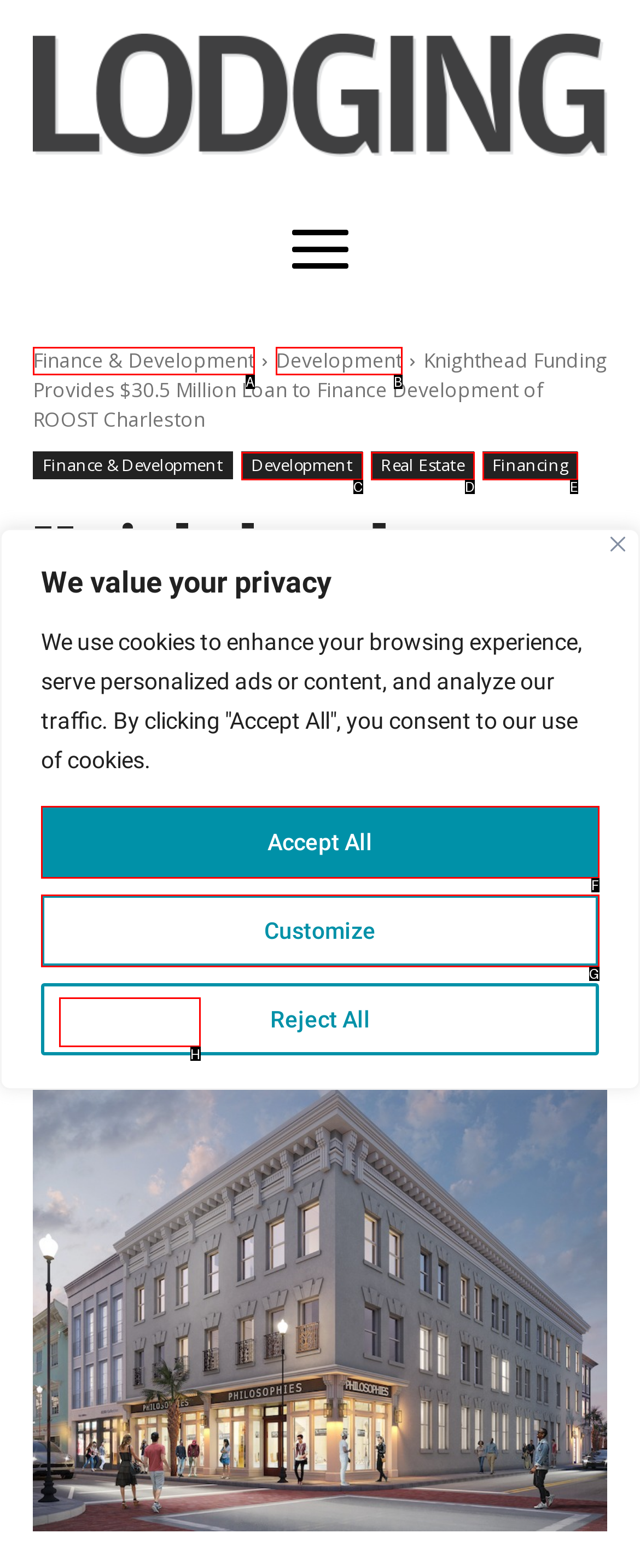Point out the option that best suits the description: Accept All
Indicate your answer with the letter of the selected choice.

F